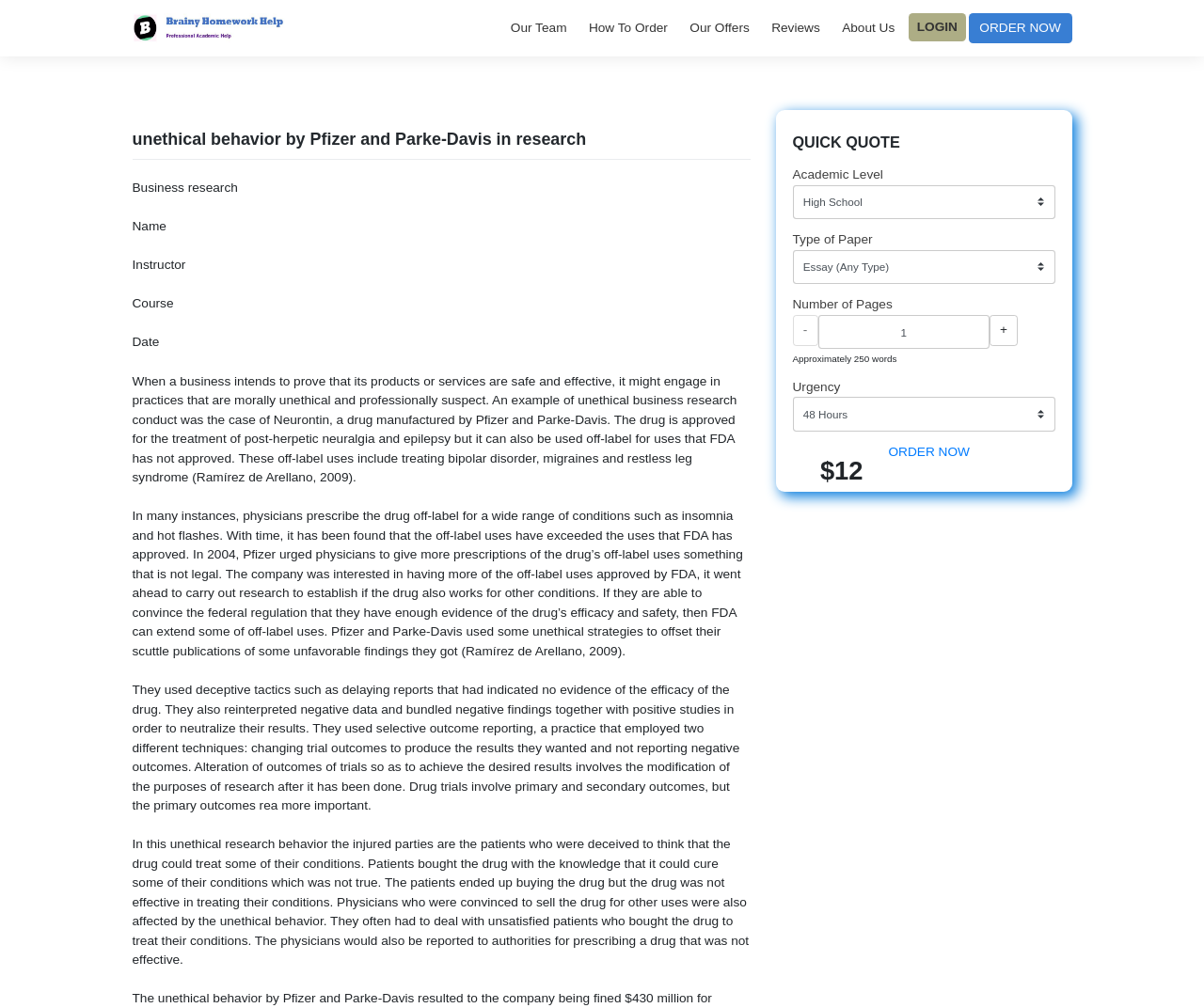Given the description "How To Order", provide the bounding box coordinates of the corresponding UI element.

[0.533, 0.015, 0.626, 0.047]